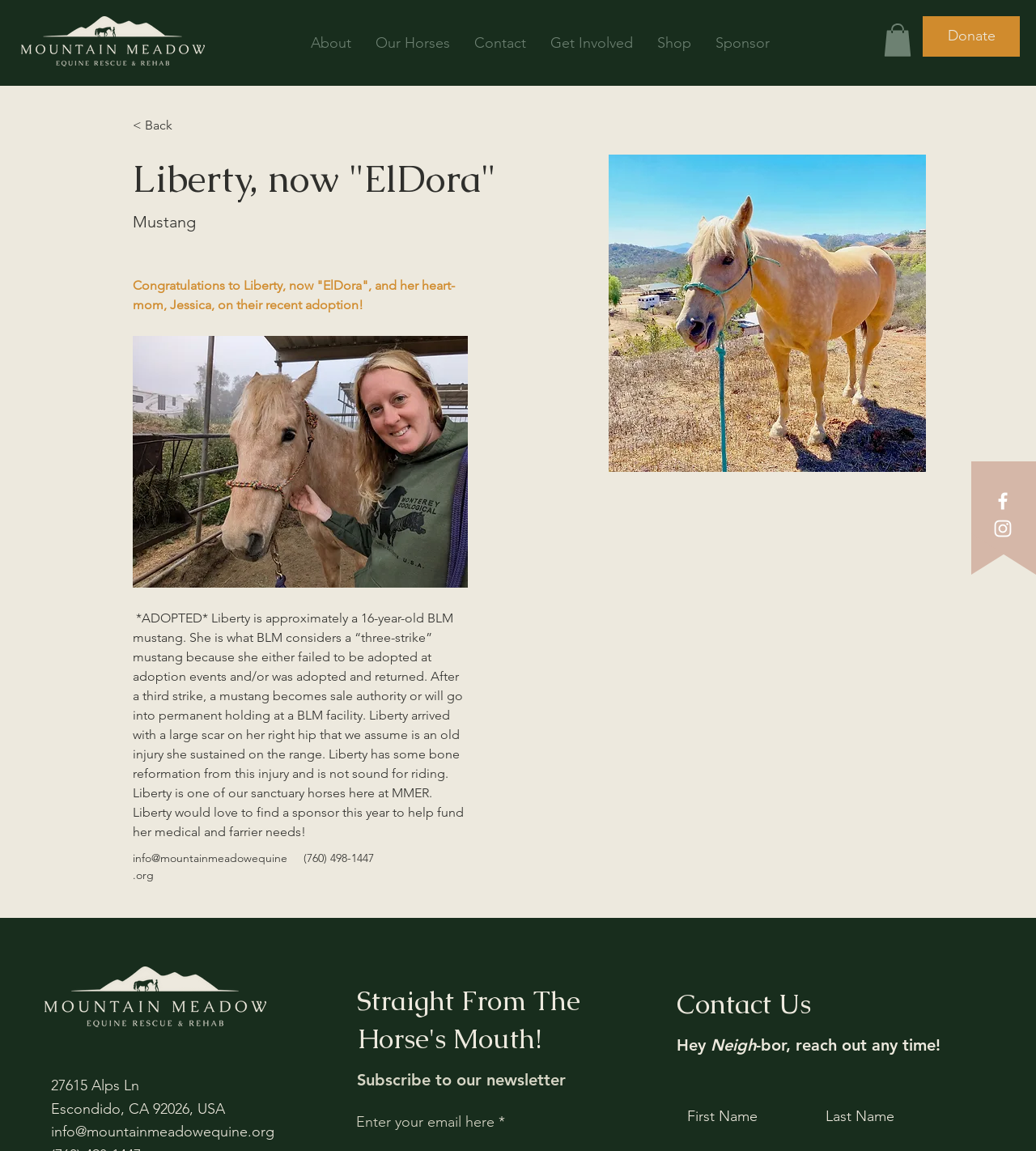Using the element description: "info@mountainmeadowequine.org", determine the bounding box coordinates for the specified UI element. The coordinates should be four float numbers between 0 and 1, [left, top, right, bottom].

[0.049, 0.976, 0.265, 0.991]